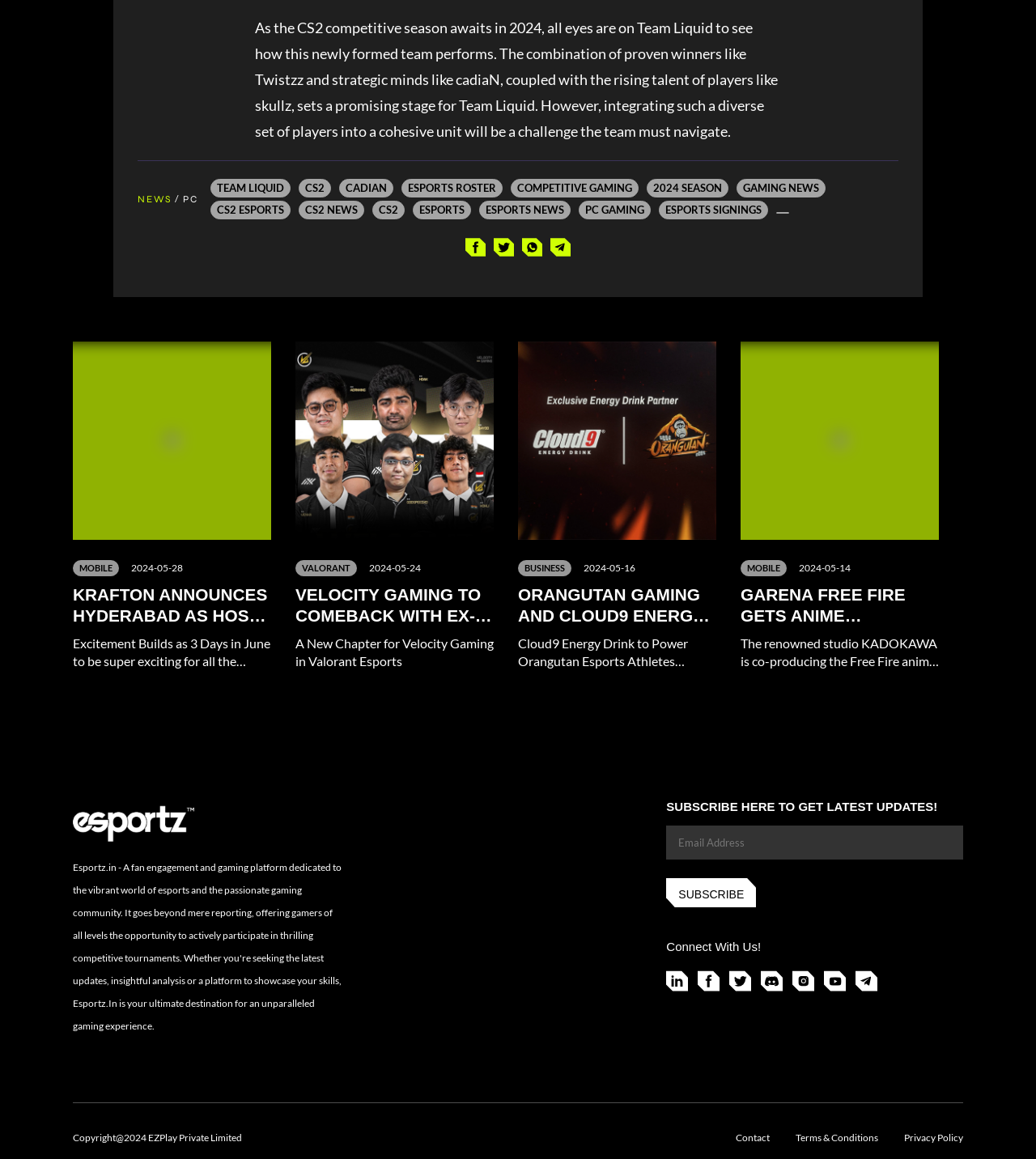Provide a one-word or short-phrase answer to the question:
What is the main topic of this webpage?

Esports news